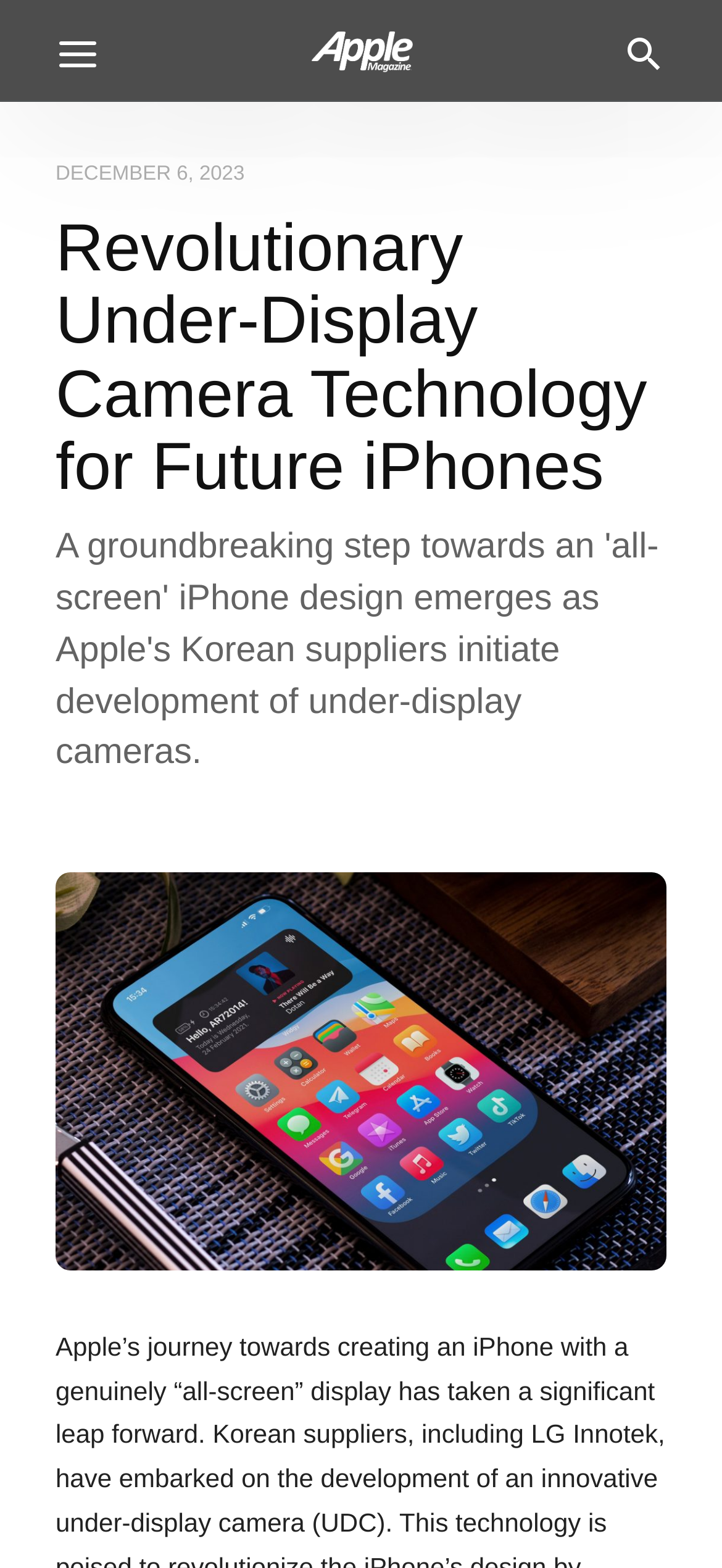Present a detailed account of what is displayed on the webpage.

The webpage is about Apple's journey towards creating an iPhone with an "all-screen" display. At the top of the page, there are three links, with the first one being a Facebook icon, the second one being a Twitter icon, and the third one being a LinkedIn icon. 

Below these links, there is a header section that spans almost the entire width of the page. Within this section, there is a time stamp on the left side, indicating that the article was published on December 6, 2023. 

To the right of the time stamp, there is a heading that summarizes the article, stating that Apple's Korean suppliers have started developing under-display cameras, a crucial step towards creating an "all-screen" iPhone design. 

Below the heading, there is an image that takes up most of the width of the page, showing an iPhone home screen.